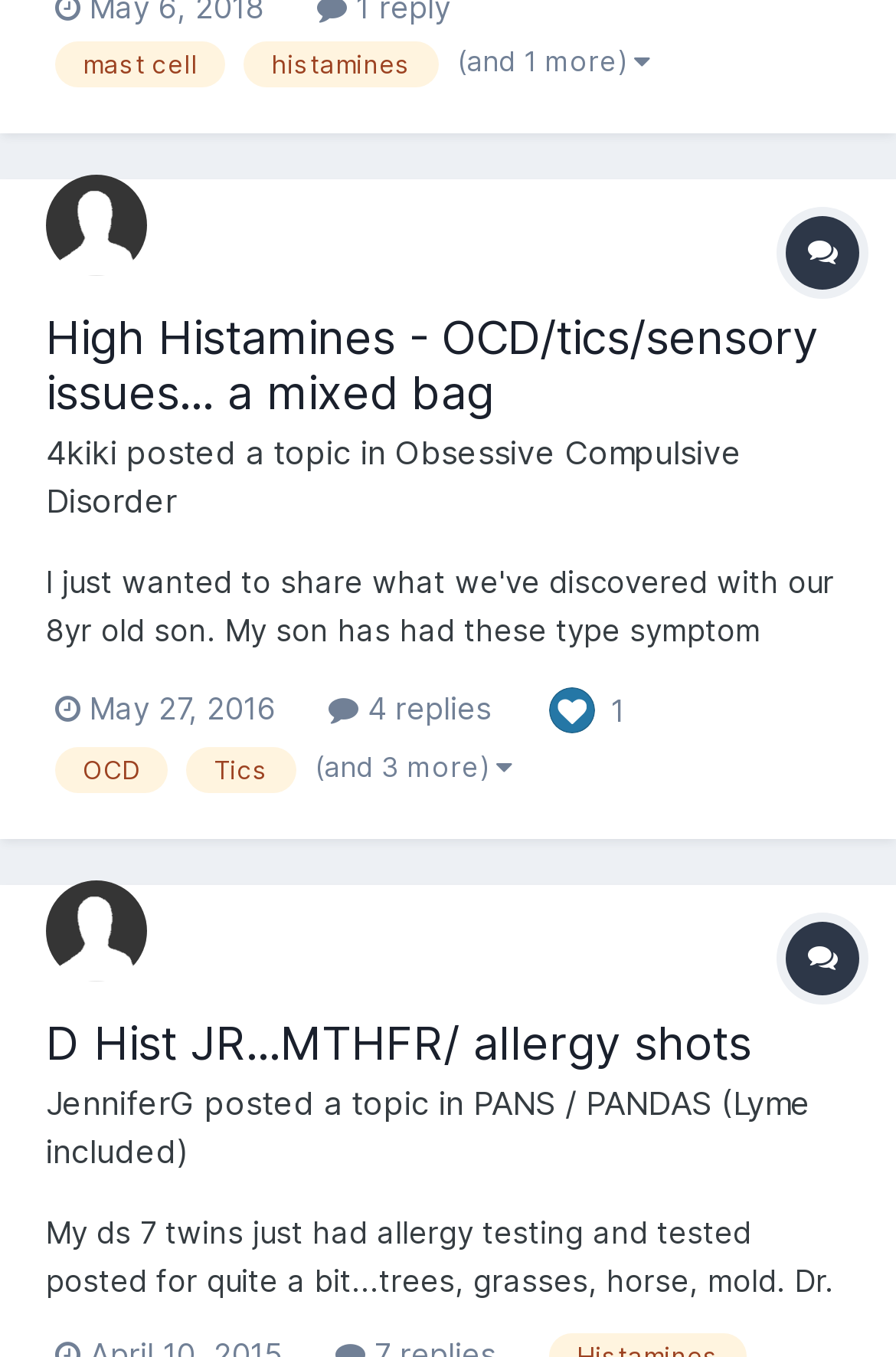Please give a succinct answer using a single word or phrase:
What is the topic posted by 4kiki?

High Histamines